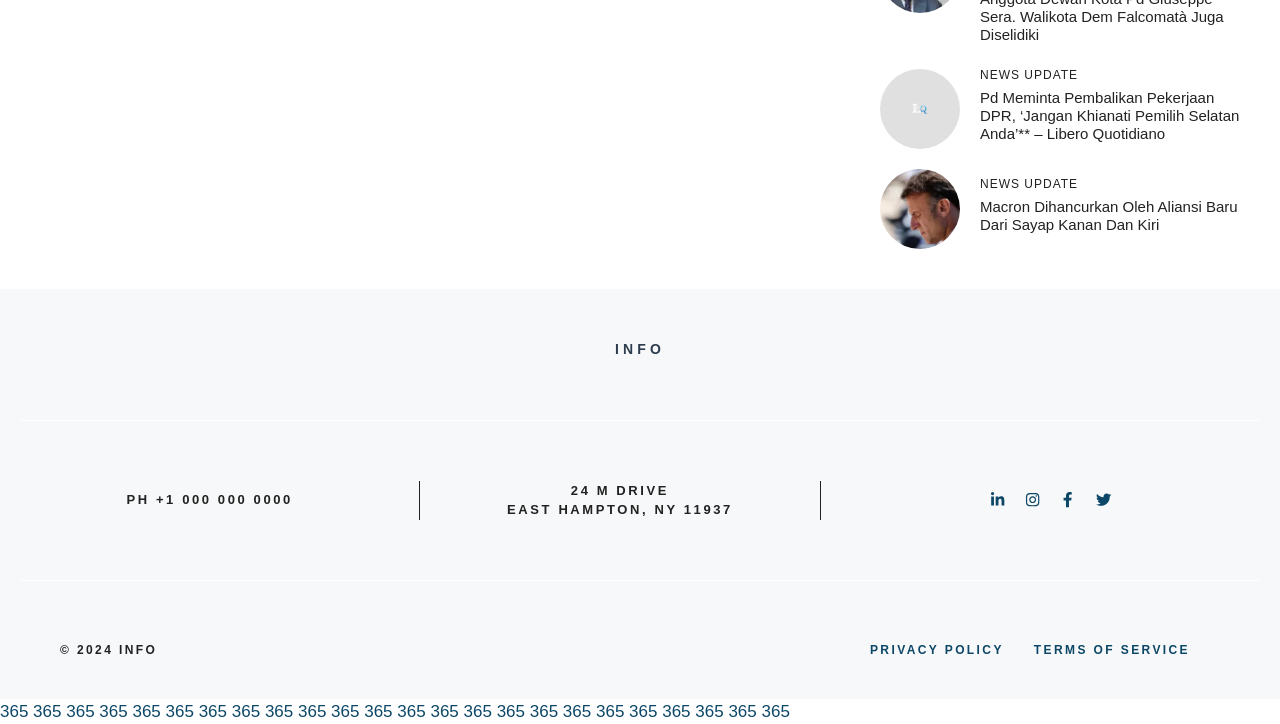Identify the coordinates of the bounding box for the element described below: "365". Return the coordinates as four float numbers between 0 and 1: [left, top, right, bottom].

[0.31, 0.969, 0.333, 0.995]